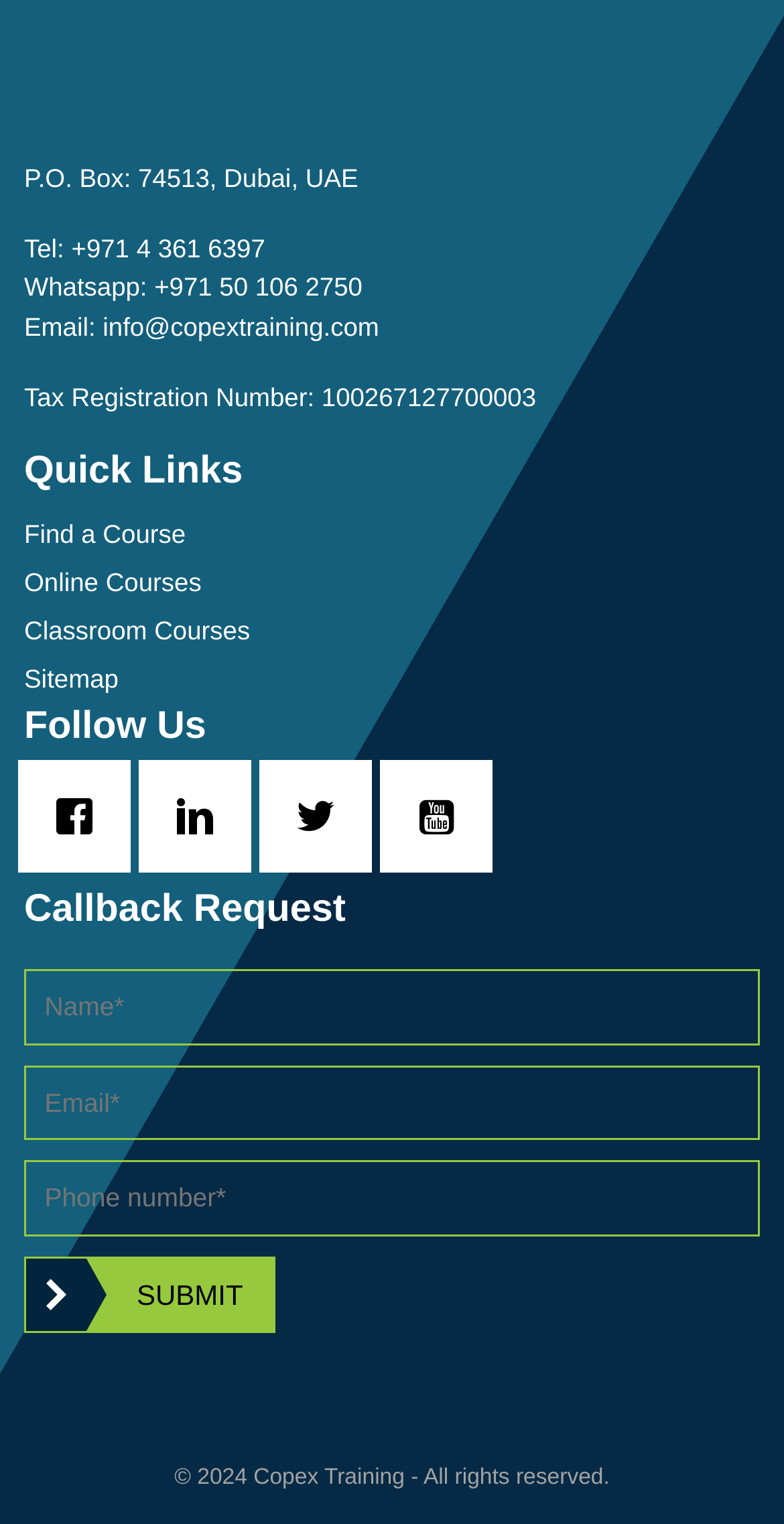What is the tax registration number of Copex Training?
Using the information from the image, provide a comprehensive answer to the question.

I found the tax registration number of Copex Training by looking at the contact information section, where it is listed as 'Tax Registration Number: 100267127700003'.